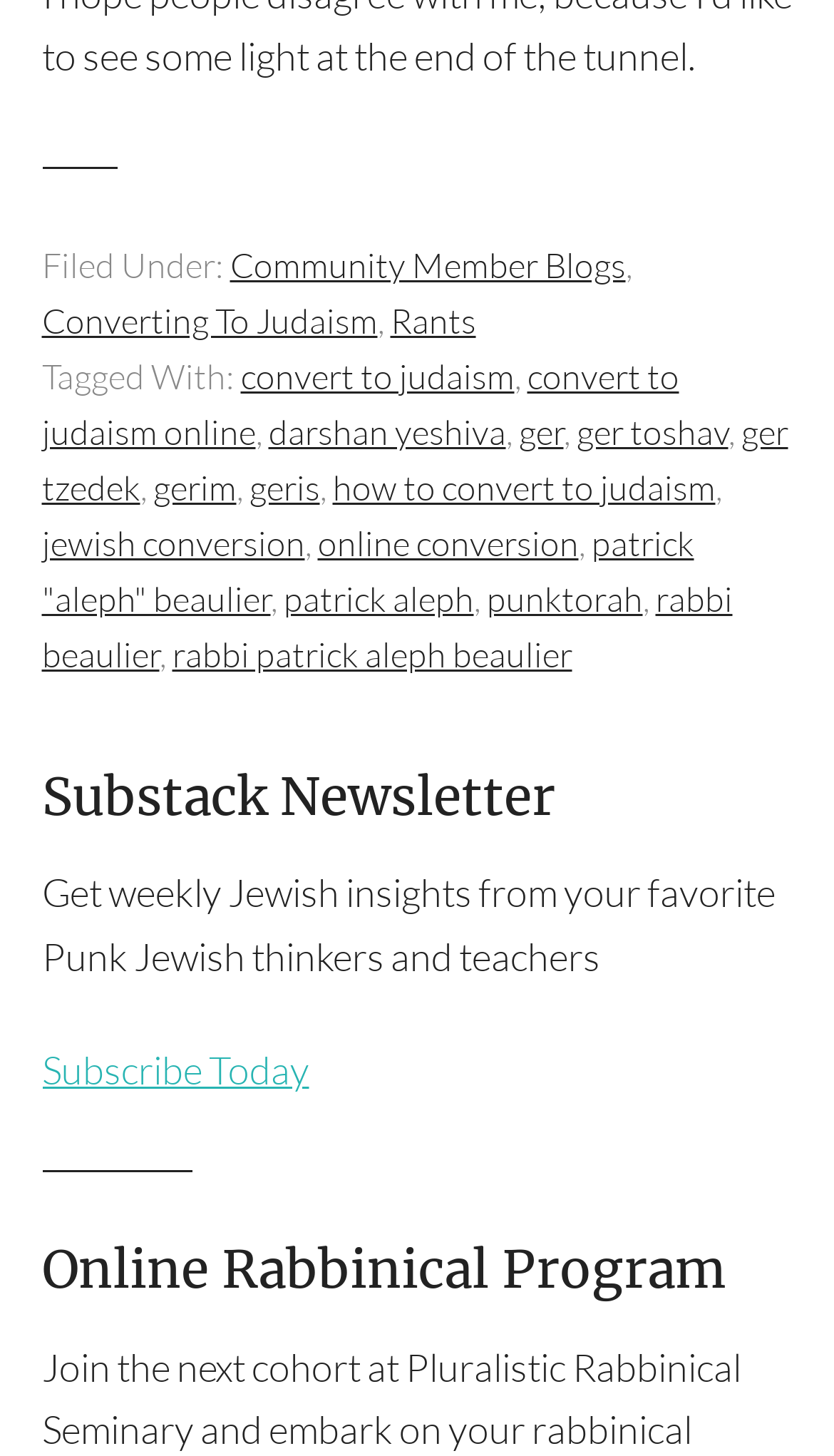Find the bounding box coordinates for the area that should be clicked to accomplish the instruction: "Enter email address".

None